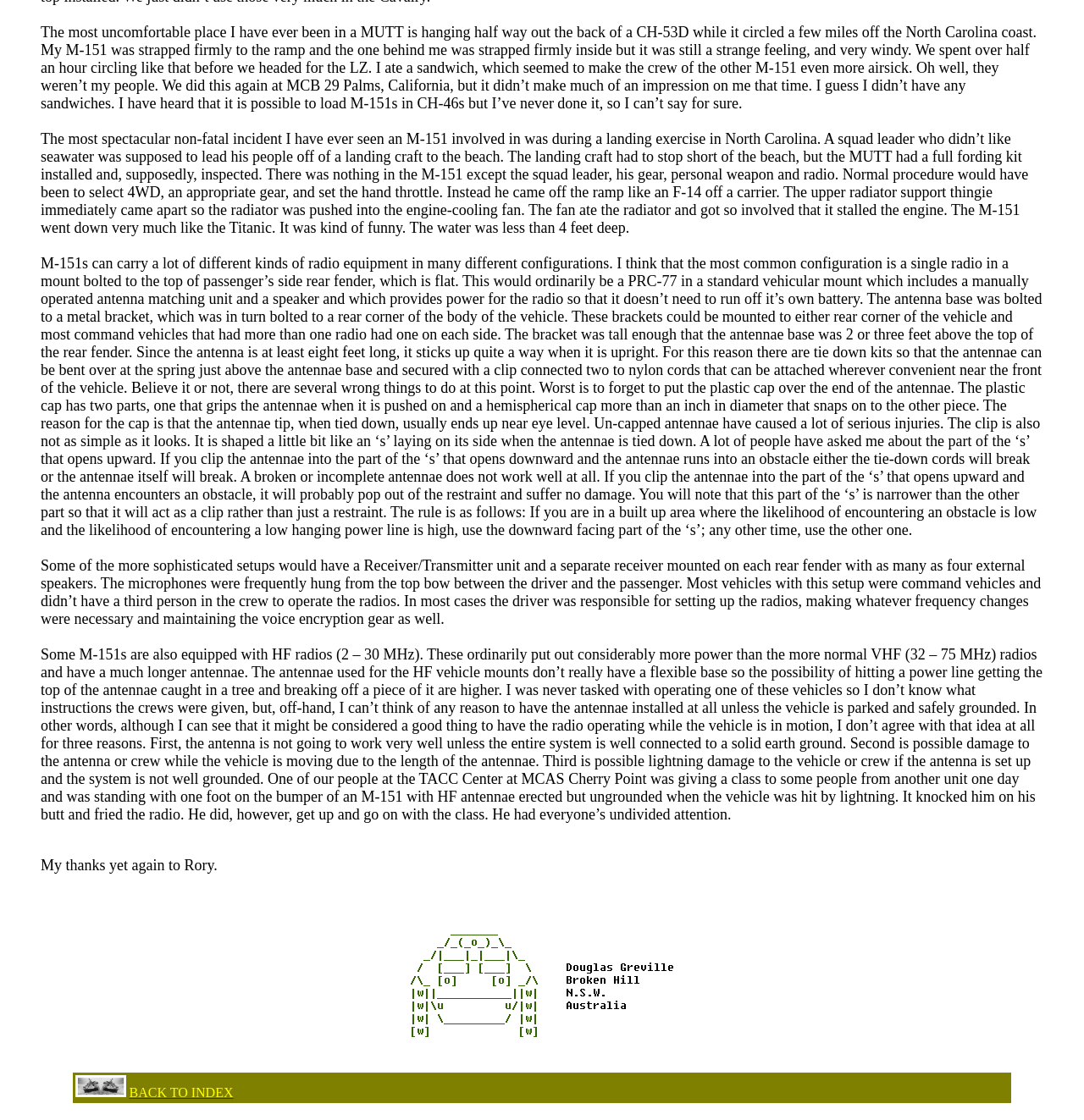Using floating point numbers between 0 and 1, provide the bounding box coordinates in the format (top-left x, top-left y, bottom-right x, bottom-right y). Locate the UI element described here: BACK TO INDEX

[0.119, 0.969, 0.215, 0.982]